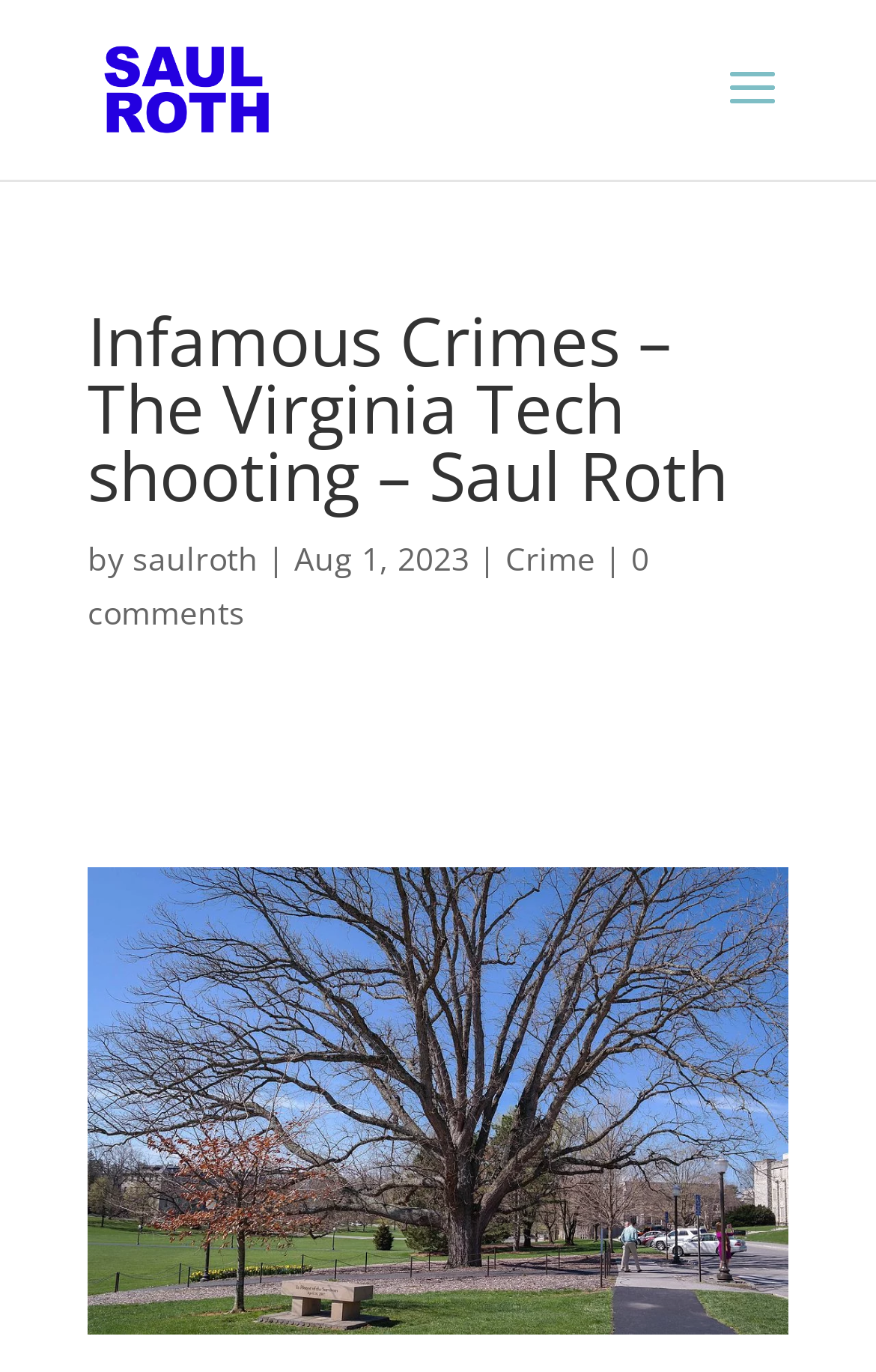Bounding box coordinates should be provided in the format (top-left x, top-left y, bottom-right x, bottom-right y) with all values between 0 and 1. Identify the bounding box for this UI element: saulroth

[0.151, 0.391, 0.295, 0.422]